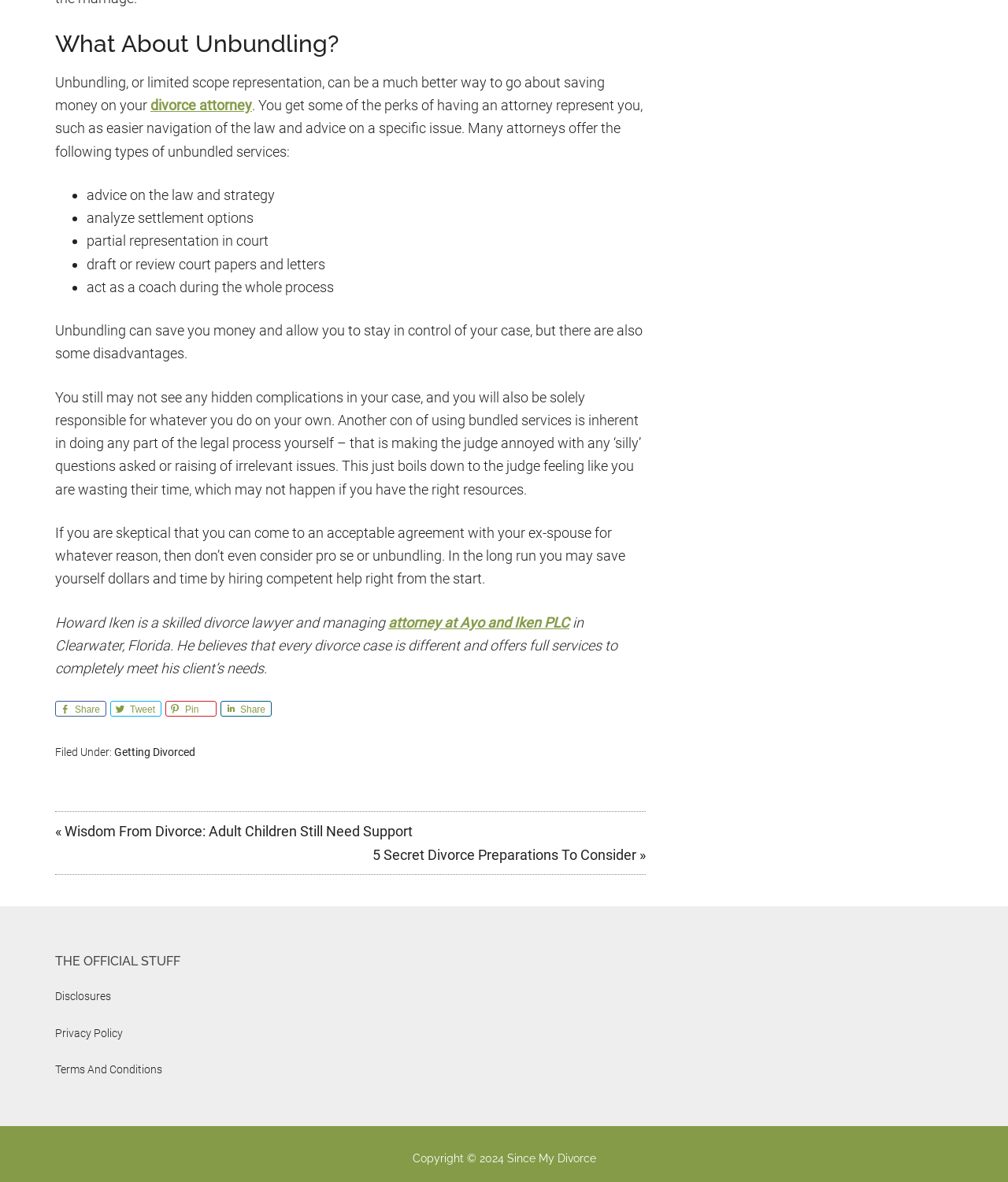Please specify the bounding box coordinates of the clickable section necessary to execute the following command: "Read '5 Secret Divorce Preparations To Consider'".

[0.37, 0.716, 0.641, 0.73]